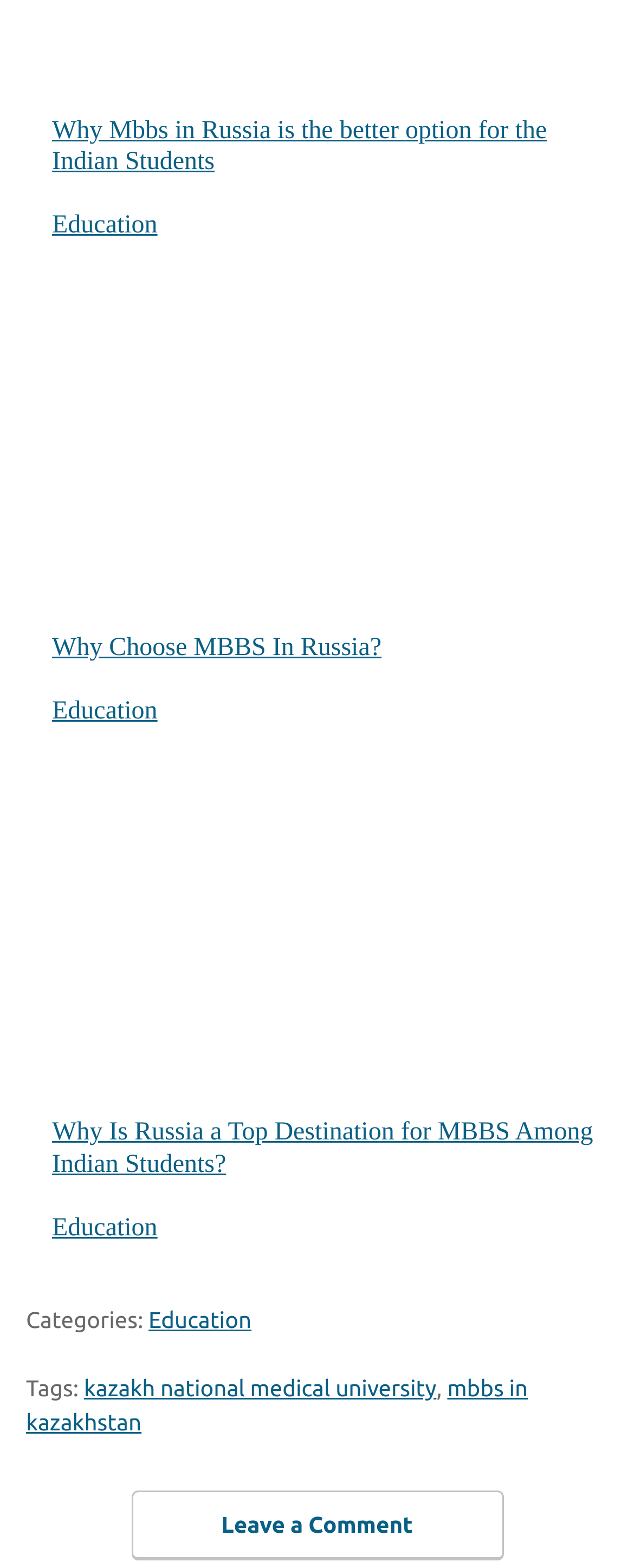Please identify the bounding box coordinates of the element I should click to complete this instruction: 'Click on 'Why Is Russia a Top Destination for MBBS Among Indian Students?''. The coordinates should be given as four float numbers between 0 and 1, like this: [left, top, right, bottom].

[0.082, 0.502, 0.959, 0.752]